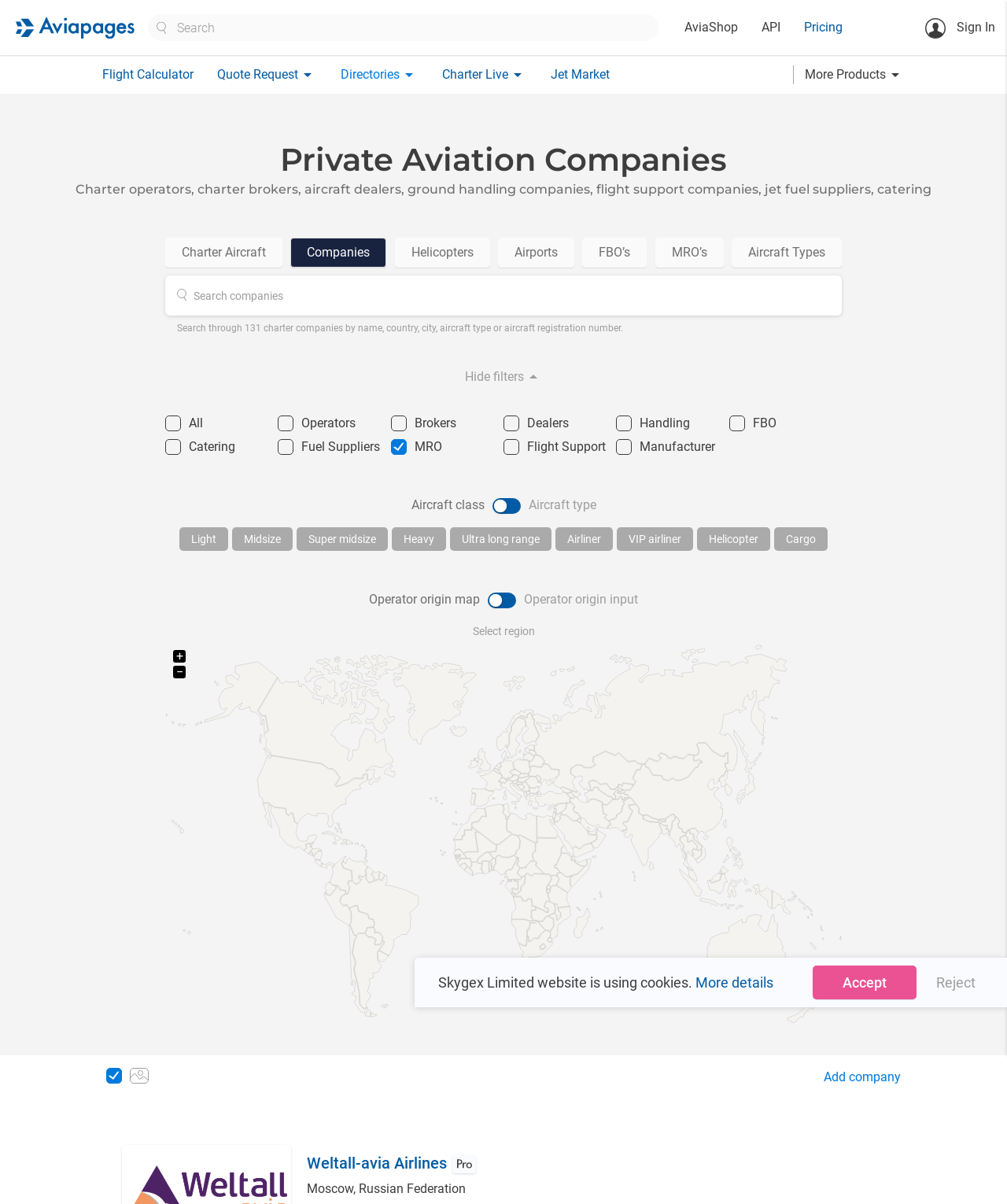Give a complete and precise description of the webpage's appearance.

This webpage is a directory for private aviation companies. At the top, there is a header section with a logo, a search bar, and several links to other pages, including AviaShop, API, Pricing, and Sign In. Below the header, there are two headings that describe the content of the page: "Private Aviation Companies" and a longer description of the types of companies listed.

The main content of the page is a search function that allows users to search for companies by name, country, city, aircraft type, or aircraft registration number. There is a text box to enter search criteria, and a button to hide or show filters. The filters include checkboxes for different types of companies, such as operators, brokers, dealers, and more.

Below the search function, there are several links to specific categories of companies, including charter aircraft, helicopters, airports, and MROs. There is also a section that allows users to select a region, with a map image and plus and minus buttons to zoom in and out.

The page also lists several companies, with their names, locations, and other details. Each company listing includes a link to its website and an image. At the bottom of the page, there is a notice about the use of cookies on the website, with links to more details and options to accept or reject cookies.